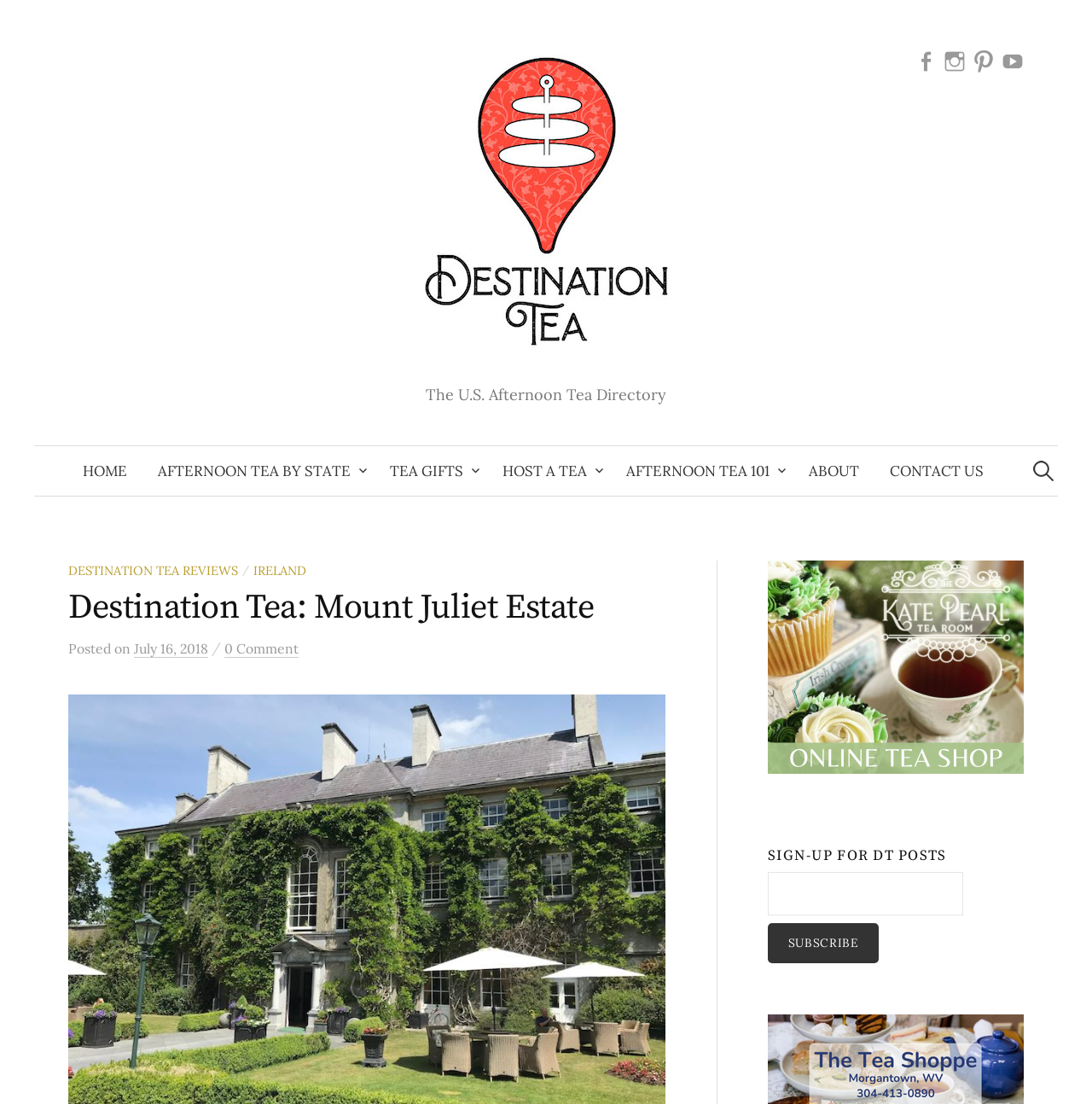Convey a detailed summary of the webpage, mentioning all key elements.

The webpage is a review of afternoon tea at Mount Juliet Estate in Kilkenny, Ireland, on a website called Destination Tea. At the top of the page, there is a logo of Destination Tea, accompanied by a link to the website's homepage. Below the logo, there are links to the website's social media pages, including Facebook, Instagram, Pinterest, and YouTube.

The main navigation menu is located on the left side of the page, with links to different sections of the website, including "HOME", "AFTERNOON TEA BY STATE", "TEA GIFTS", "HOST A TEA", "AFTERNOON TEA 101", "ABOUT", and "CONTACT US". There is also a search bar at the bottom of the menu.

The main content of the page is a review of the afternoon tea experience at Mount Juliet Estate, with a heading that reads "Destination Tea: Mount Juliet Estate". The review is accompanied by a posting date and time, and there are no comments on the review.

On the right side of the page, there is a section to sign up for Destination Tea posts, with a heading that reads "SIGN-UP FOR DT POSTS". Below the heading, there is a text box to enter an email address, and a "Subscribe" button.

There are also several advertisements on the page, including a link to "Kate Pearl Universal 1 Ad 1st edit" and "The Tea Shoppe 2022 ad".